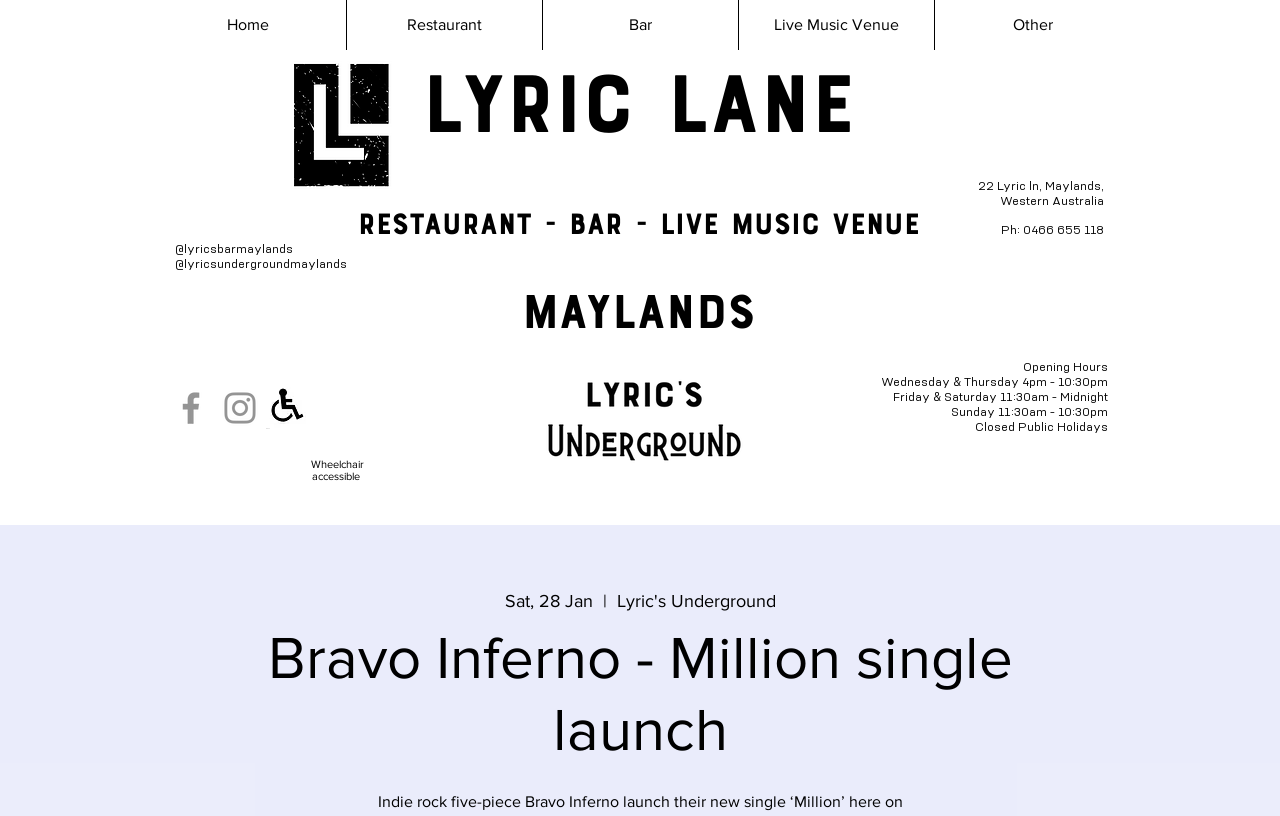Provide an in-depth caption for the webpage.

The webpage appears to be about Lyric Lane, a restaurant, bar, and live music venue in Maylands, Western Australia. At the top of the page, there is a navigation menu with links to "Home", "Restaurant", "Bar", "Live Music Venue", and "Other". Below the navigation menu, there is a large image, likely a logo or a promotional image.

The main content of the page is divided into several sections. On the left side, there is a section with social media links, including Facebook and Instagram, each represented by an icon. Below the social media links, there is an image of a wheelchair, indicating that the venue is wheelchair accessible.

On the right side, there is a section with the venue's opening hours, listed from Wednesday to Sunday, as well as a note that the venue is closed on public holidays. Above the opening hours, there is a logo of Lyric's Underground, which appears to be a part of the venue.

The main event of the page is the launch of Bravo Inferno's new single "Million", which is taking place on Saturday, January 28. This event is accompanied by performances from 46 Brigade and Yo Yo Sun. The event details are prominently displayed in the middle of the page.